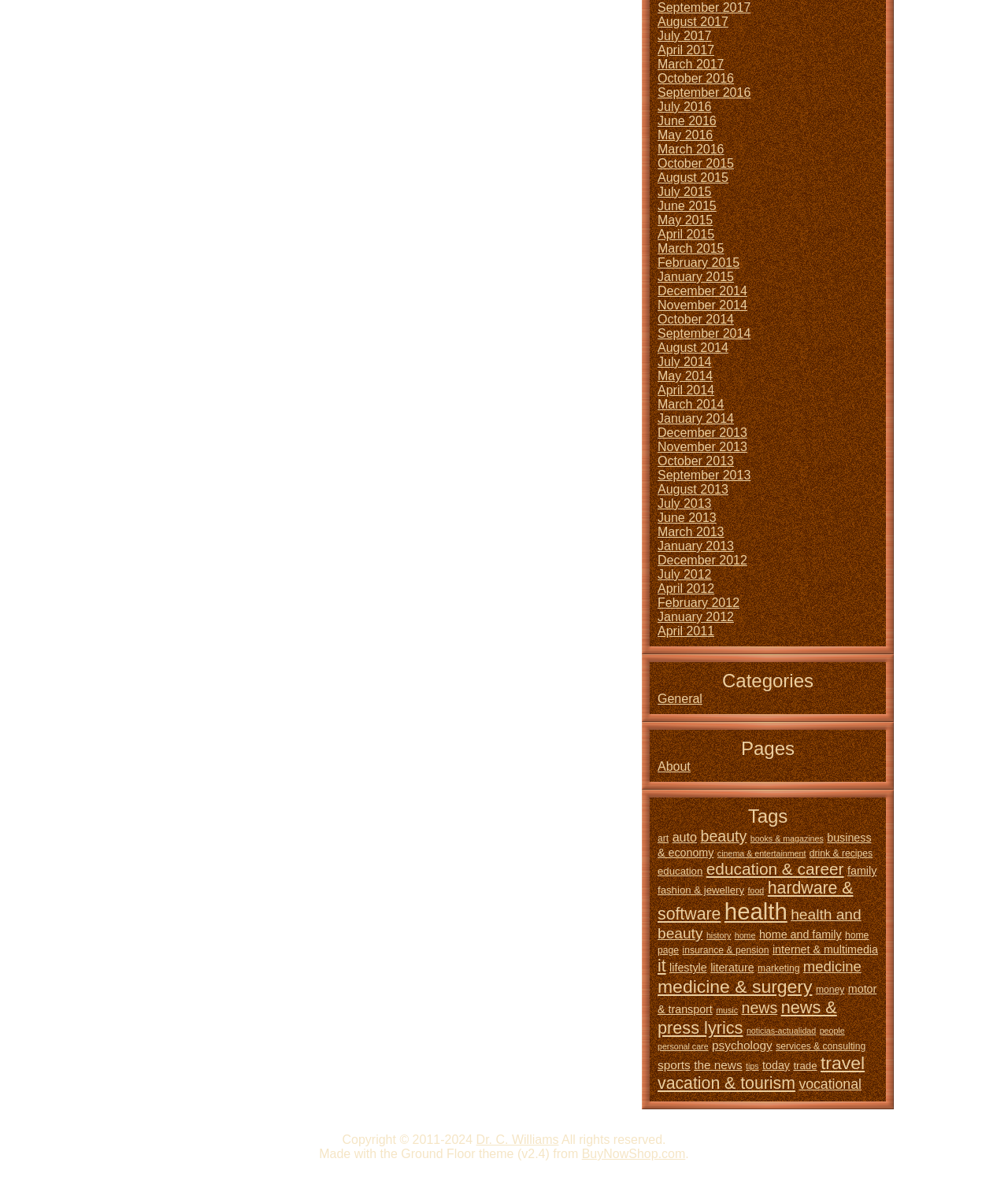Determine the bounding box coordinates of the clickable region to carry out the instruction: "Read about health".

[0.719, 0.763, 0.781, 0.785]